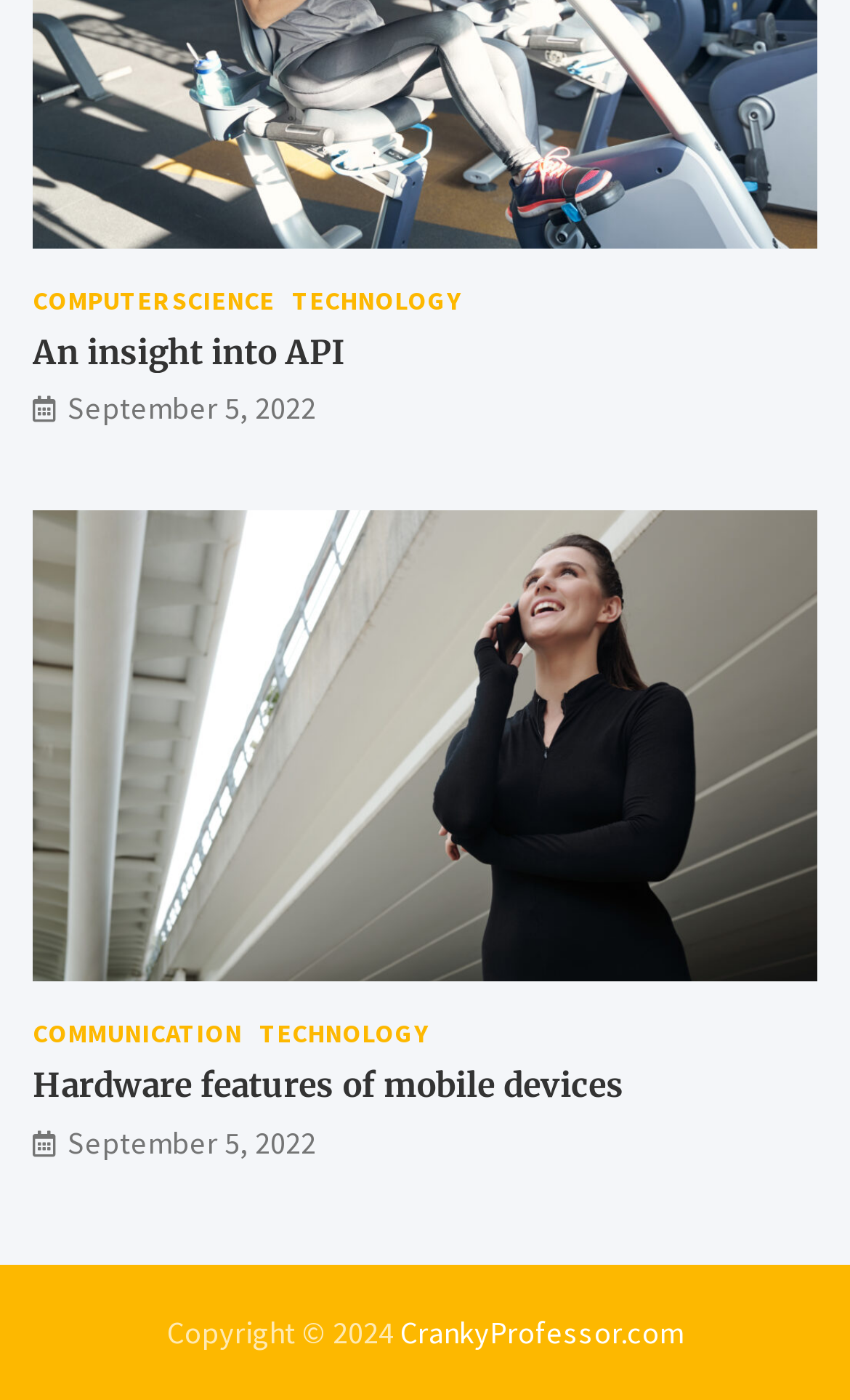Using the information in the image, give a comprehensive answer to the question: 
What is the category of the first link?

The first link on the webpage has the text 'COMPUTER SCIENCE', which suggests that it belongs to the category of computer science.